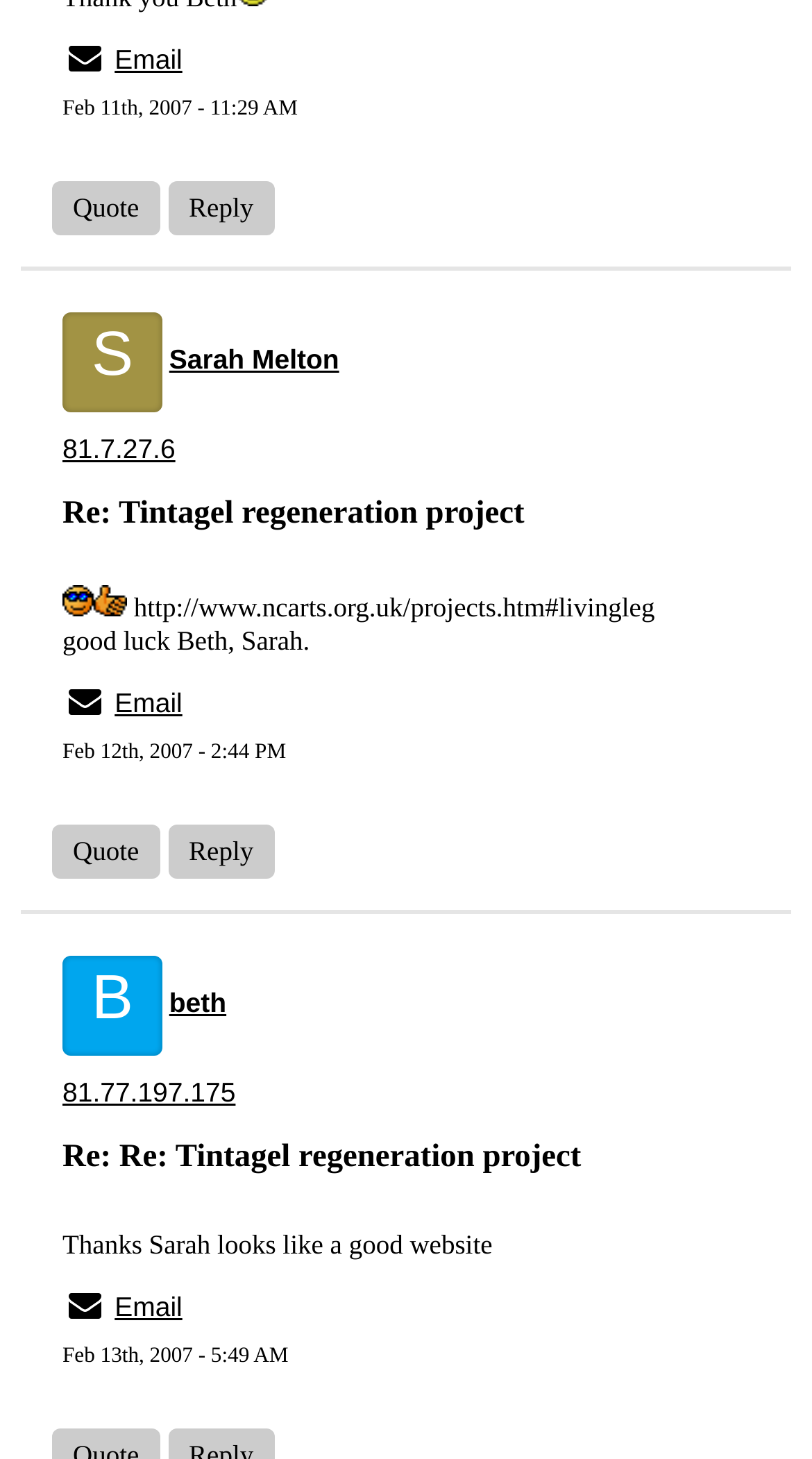Specify the bounding box coordinates of the region I need to click to perform the following instruction: "Visit Sarah Melton's profile". The coordinates must be four float numbers in the range of 0 to 1, i.e., [left, top, right, bottom].

[0.208, 0.235, 0.644, 0.257]